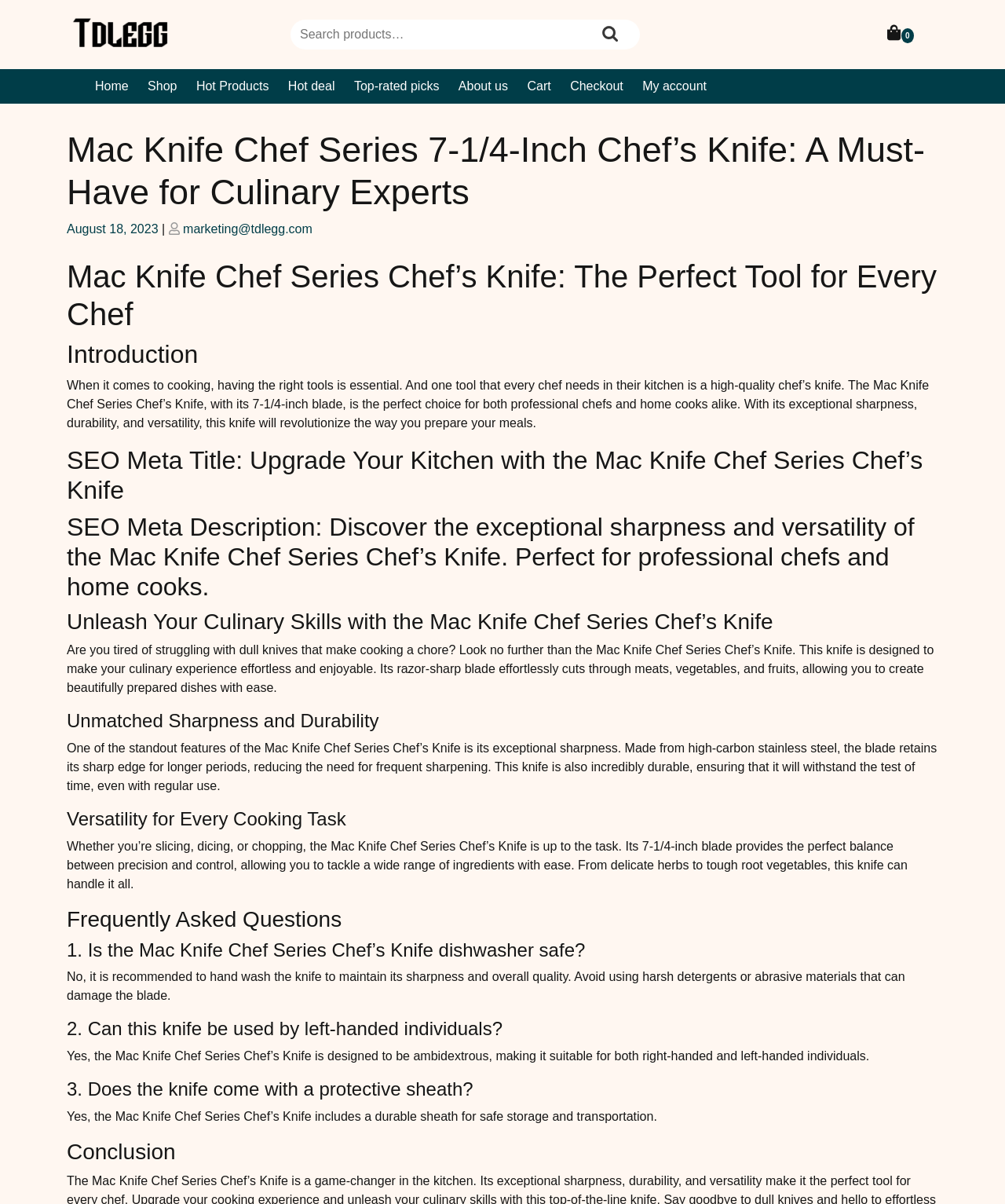Please extract the title of the webpage.

Mac Knife Chef Series Chef’s Knife: The Perfect Tool for Every Chef